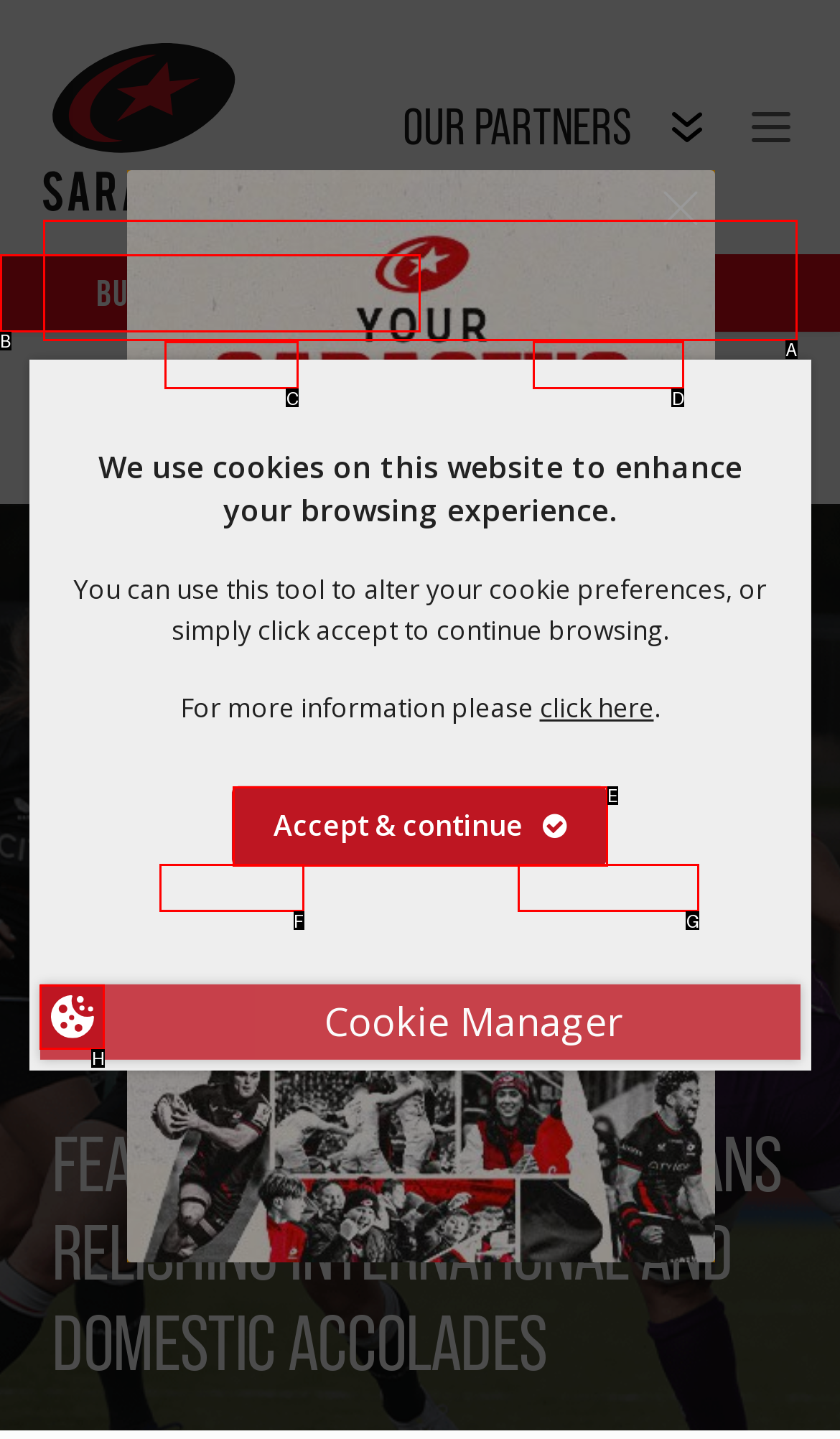Based on the description: alt="Simba", select the HTML element that best fits. Reply with the letter of the correct choice from the options given.

C